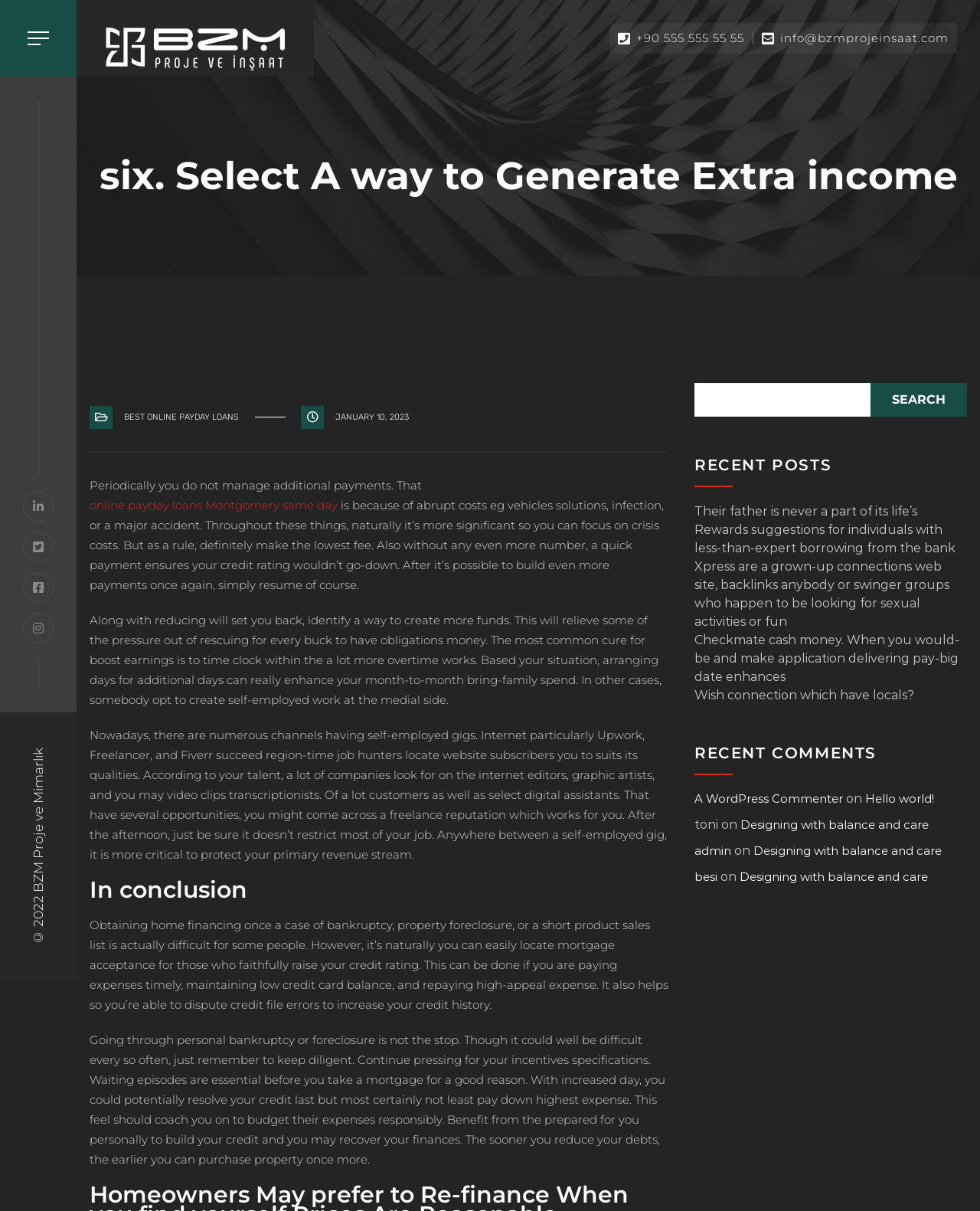Predict the bounding box of the UI element based on this description: "Hello world!".

[0.883, 0.653, 0.953, 0.667]